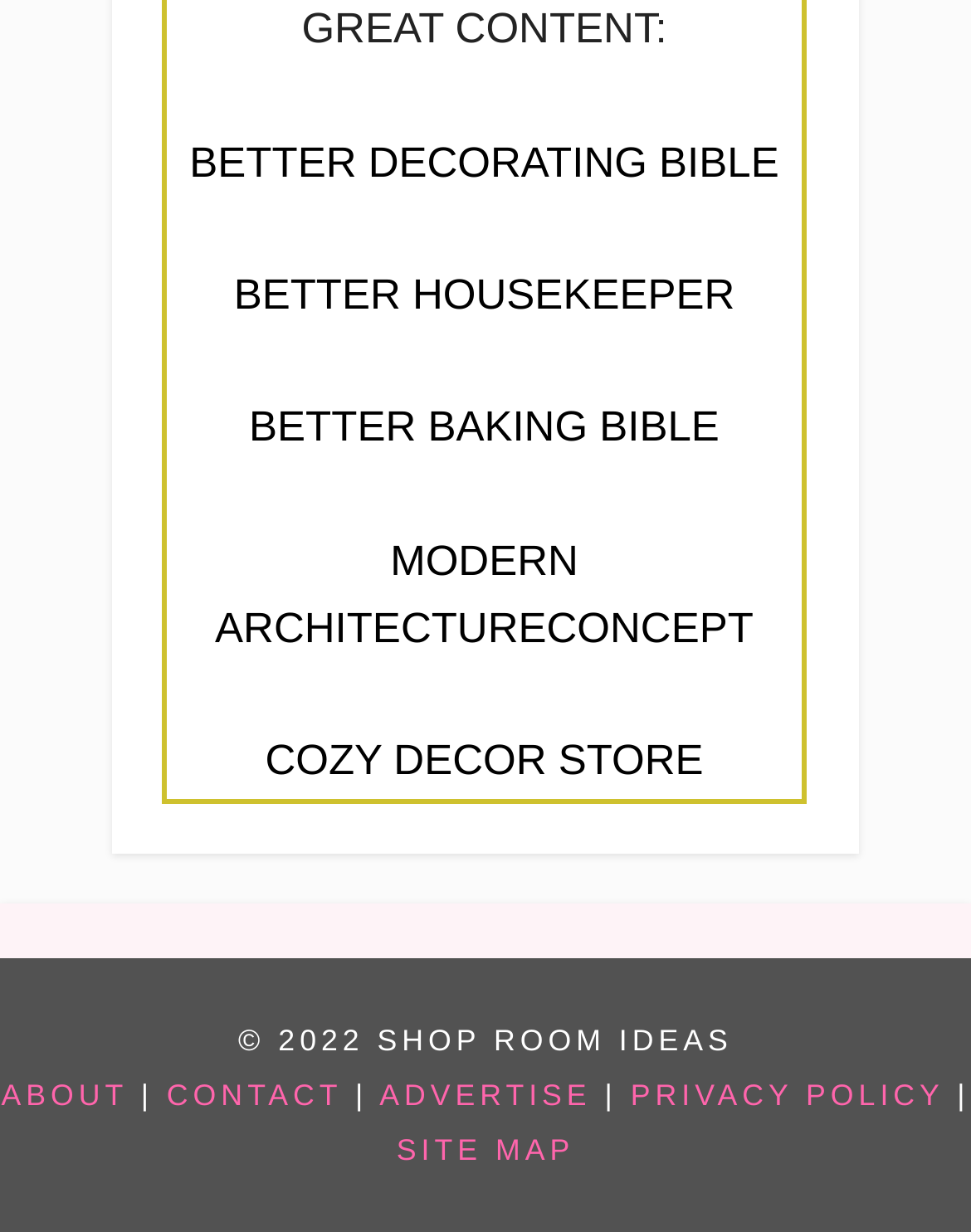Determine the bounding box coordinates of the clickable region to carry out the instruction: "go to ABOUT page".

[0.001, 0.874, 0.131, 0.902]